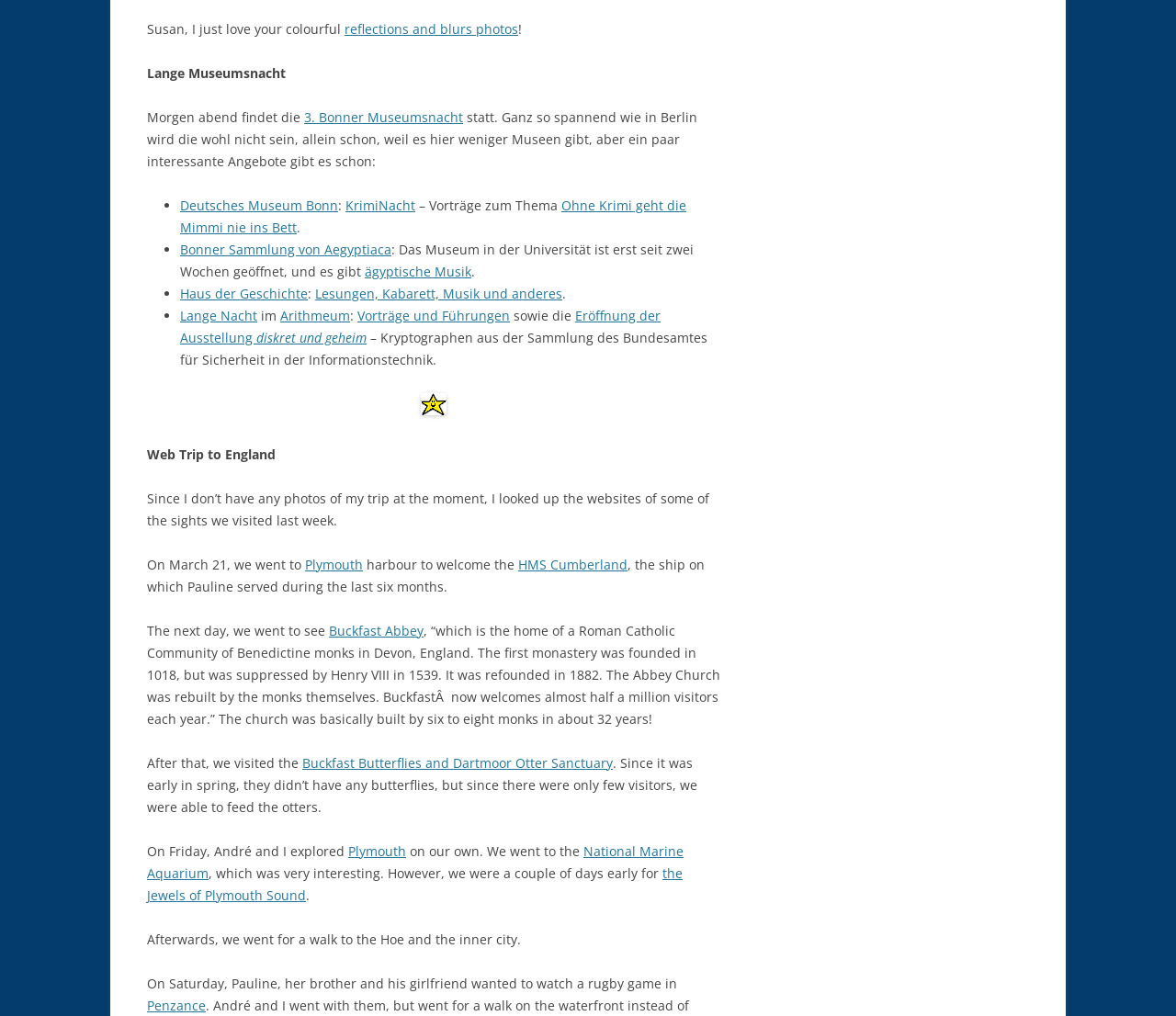Determine the bounding box coordinates of the clickable element to achieve the following action: 'Click the link to Deutsches Museum Bonn'. Provide the coordinates as four float values between 0 and 1, formatted as [left, top, right, bottom].

[0.153, 0.194, 0.288, 0.211]